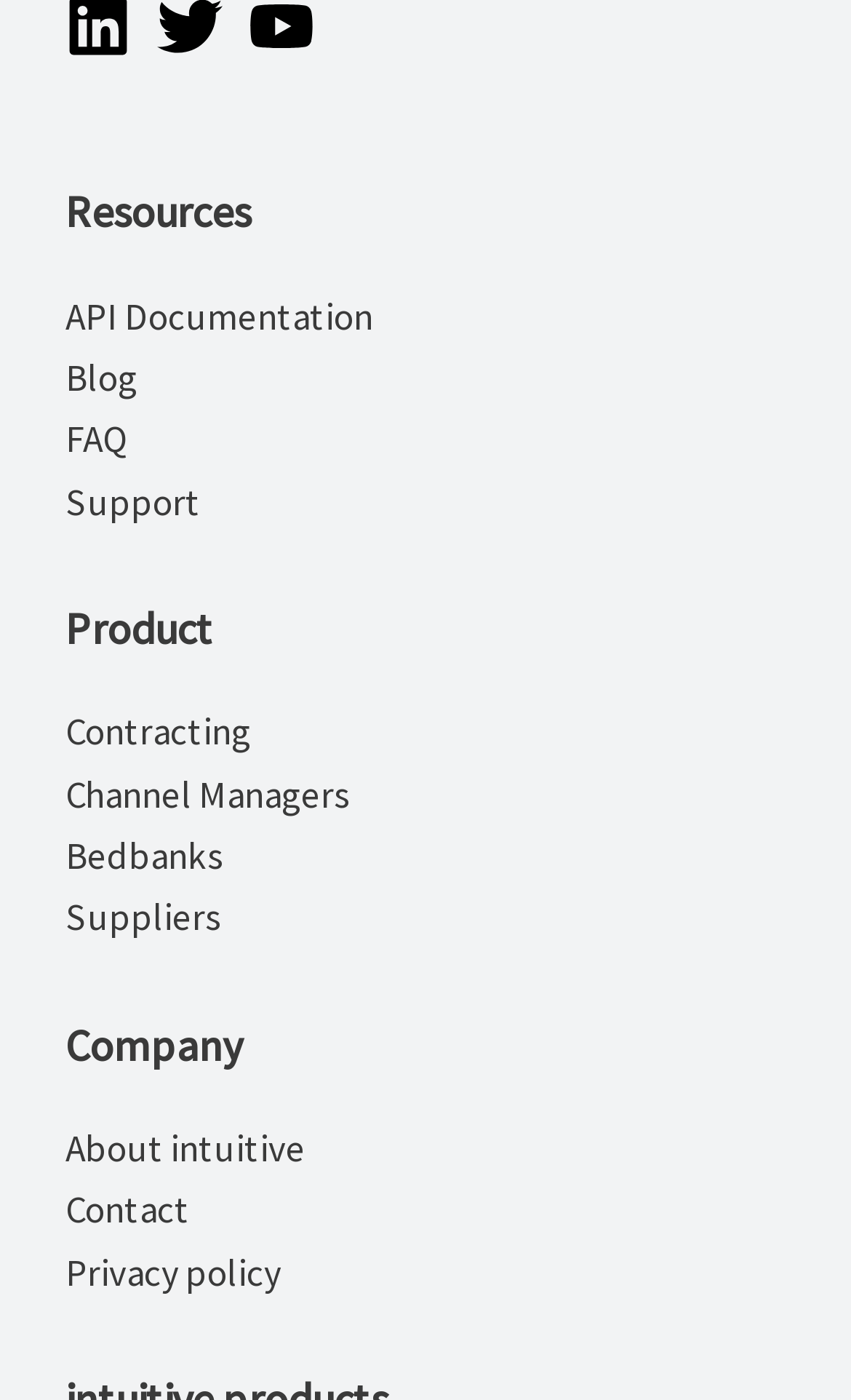Pinpoint the bounding box coordinates of the clickable element to carry out the following instruction: "Go to Twitter."

[0.169, 0.422, 0.277, 0.487]